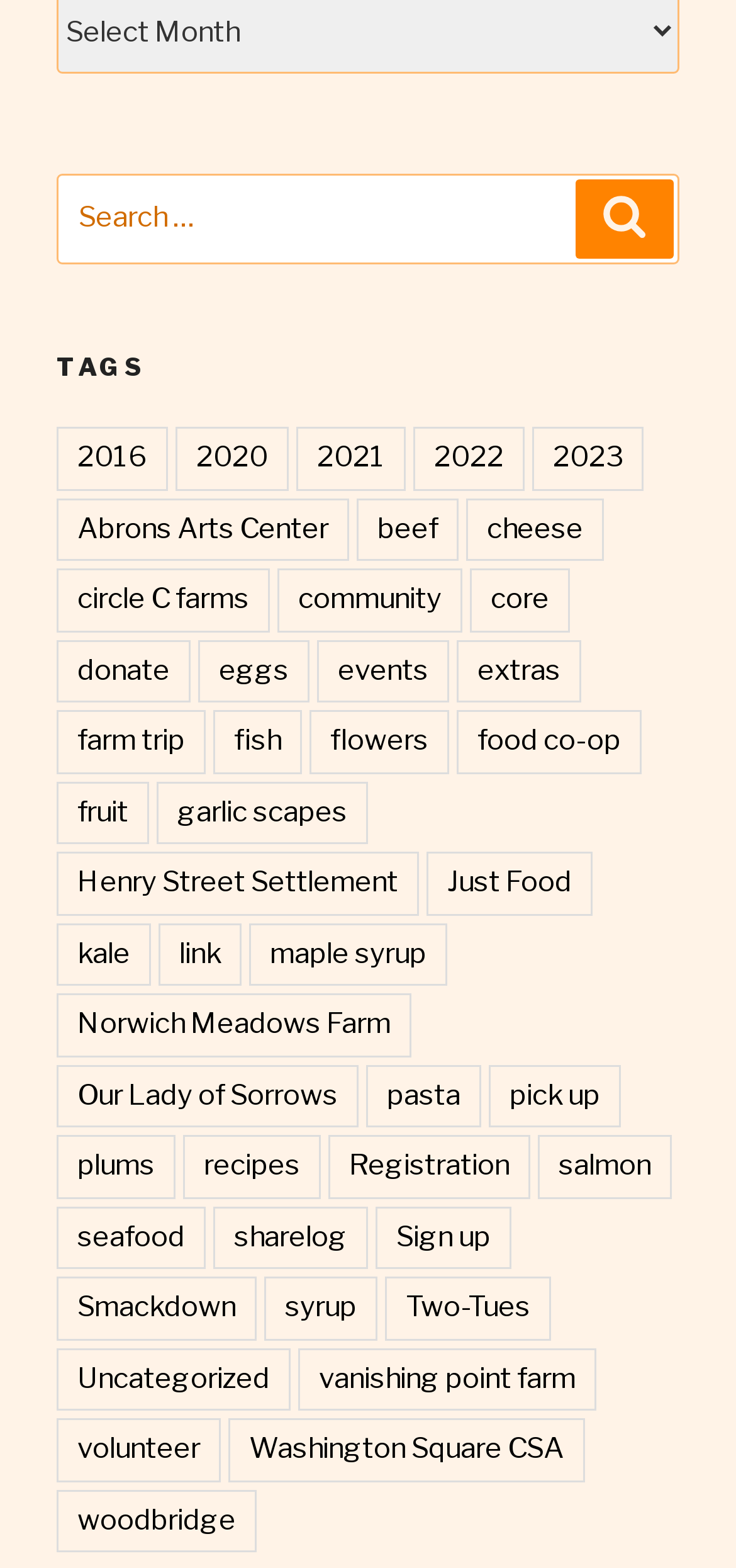Identify the bounding box for the UI element described as: "Washington Square CSA". The coordinates should be four float numbers between 0 and 1, i.e., [left, top, right, bottom].

[0.31, 0.905, 0.795, 0.945]